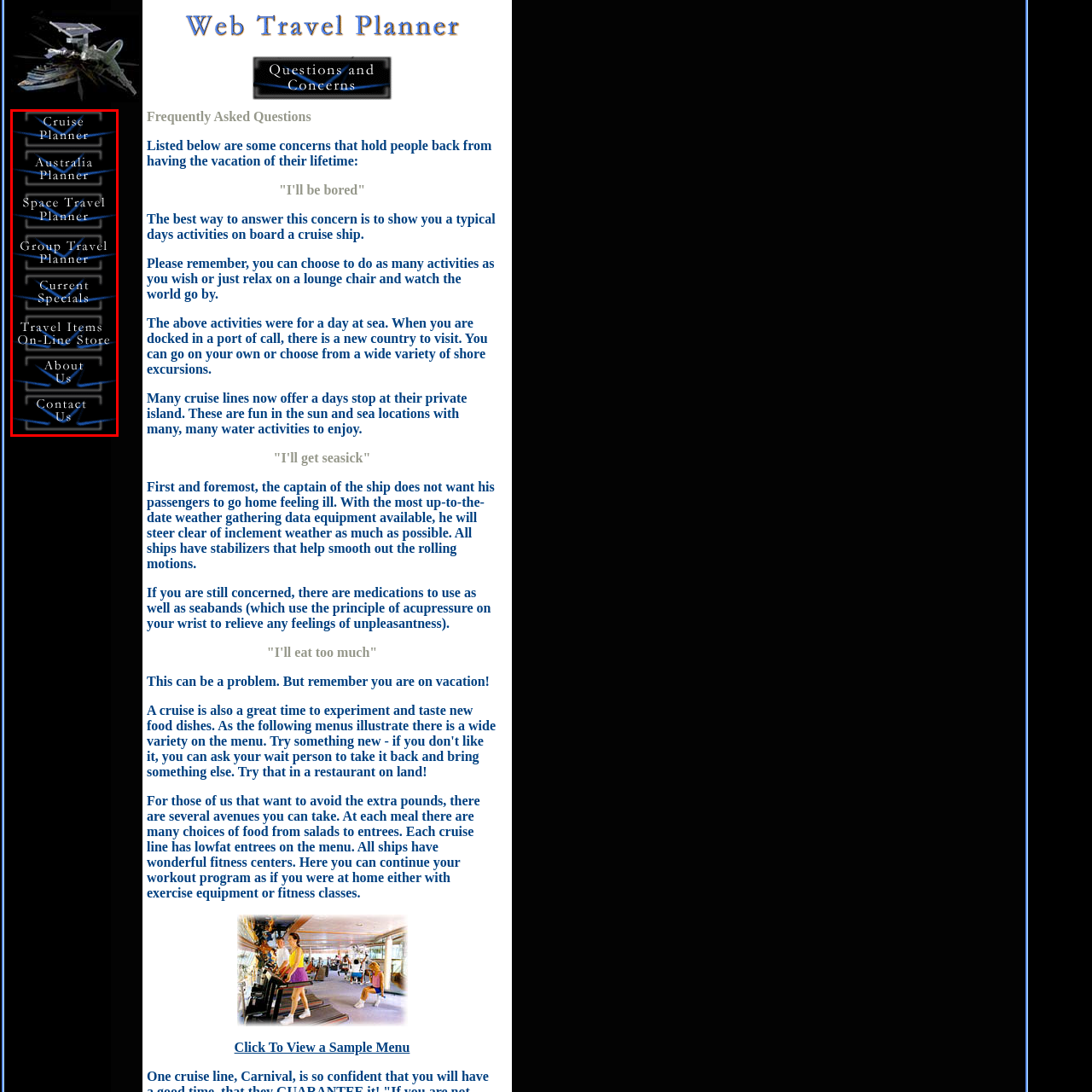Direct your attention to the image contained by the red frame and provide a detailed response to the following question, utilizing the visual data from the image:
What categories of links are provided?

The links are categorized under various travel services, including 'Cruise Planner', 'Australia Planner', and 'Current Specials', which are designed to help users navigate their planning needs.